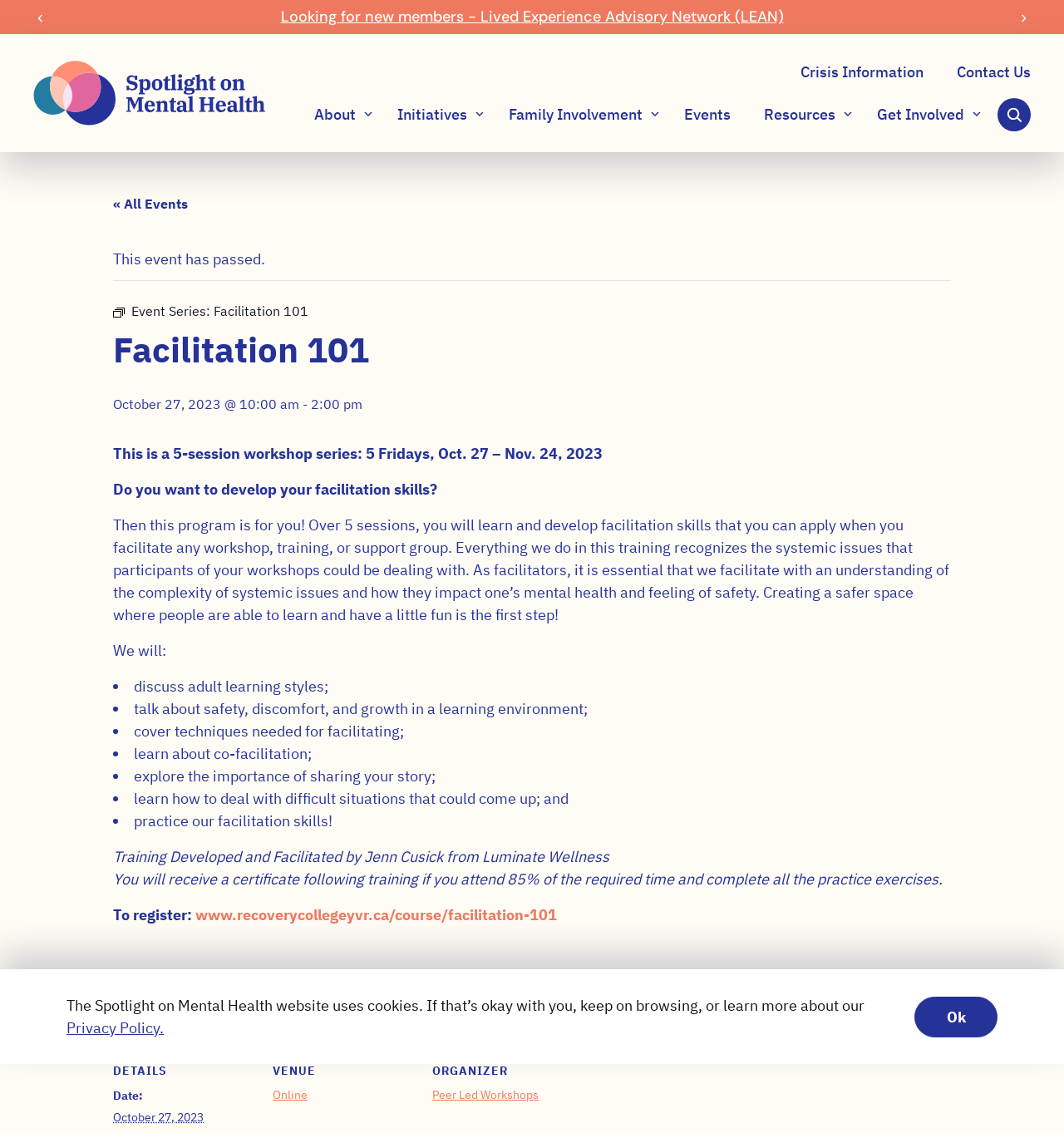Can you identify the bounding box coordinates of the clickable region needed to carry out this instruction: 'Click the 'Previous slide' button'? The coordinates should be four float numbers within the range of 0 to 1, stated as [left, top, right, bottom].

[0.031, 0.004, 0.045, 0.026]